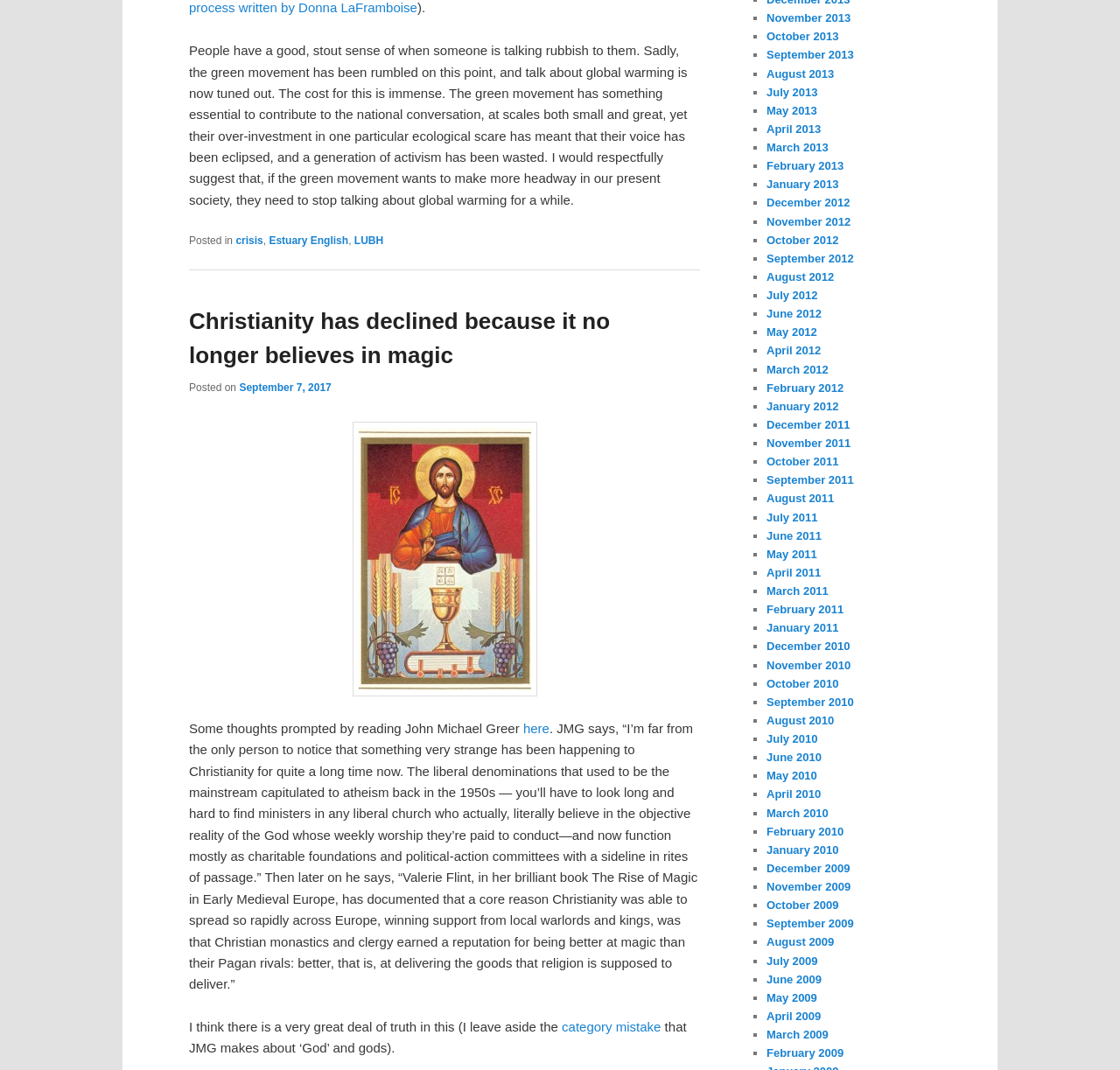What is the format of the links in the footer? Please answer the question using a single word or phrase based on the image.

Month Year